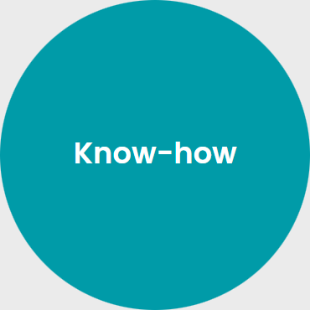What is emphasized by the word 'Know-how'?
Please look at the screenshot and answer in one word or a short phrase.

Importance of expertise and knowledge